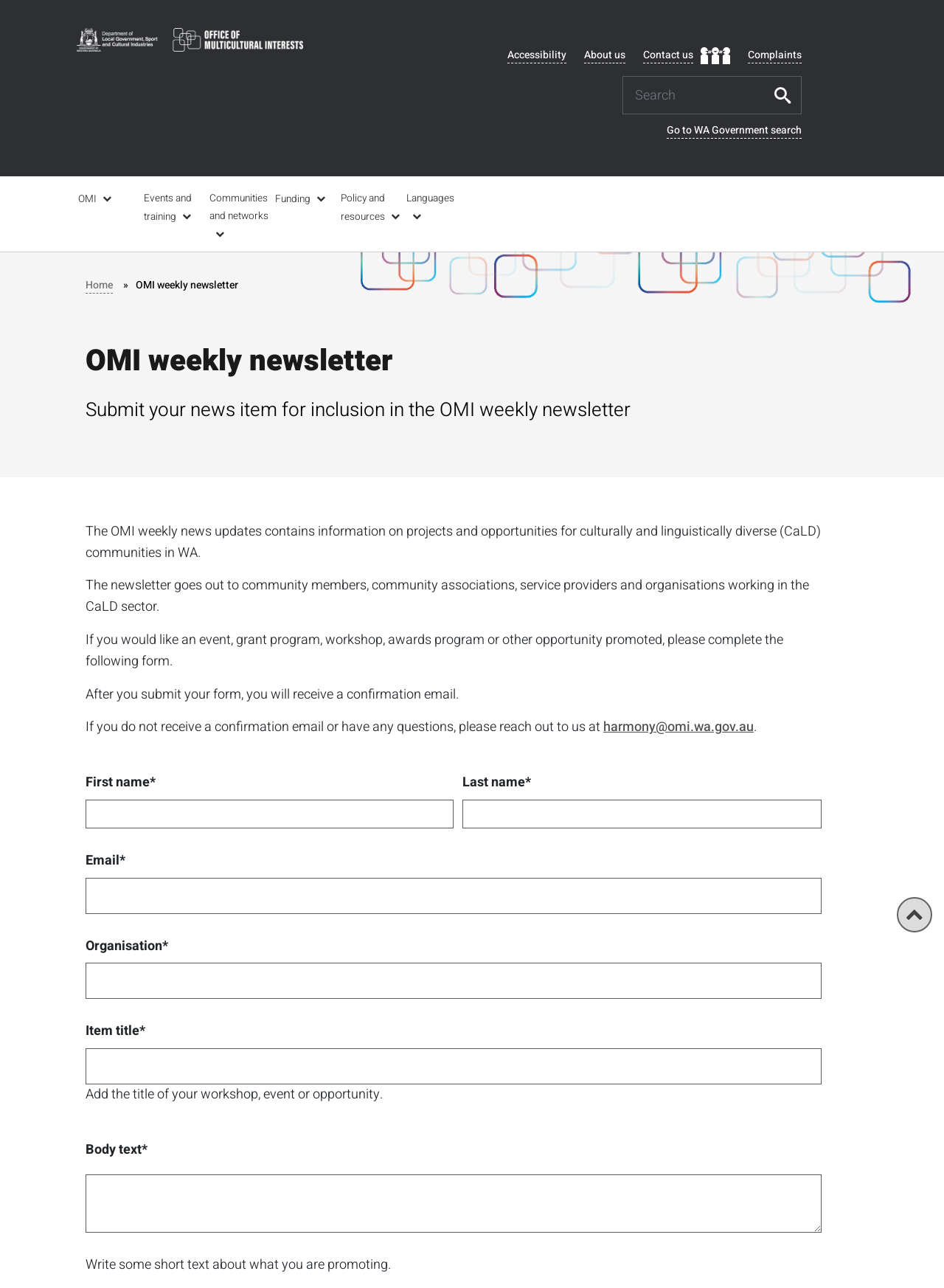Can you find the bounding box coordinates of the area I should click to execute the following instruction: "Submit your news item"?

[0.091, 0.814, 0.87, 0.842]